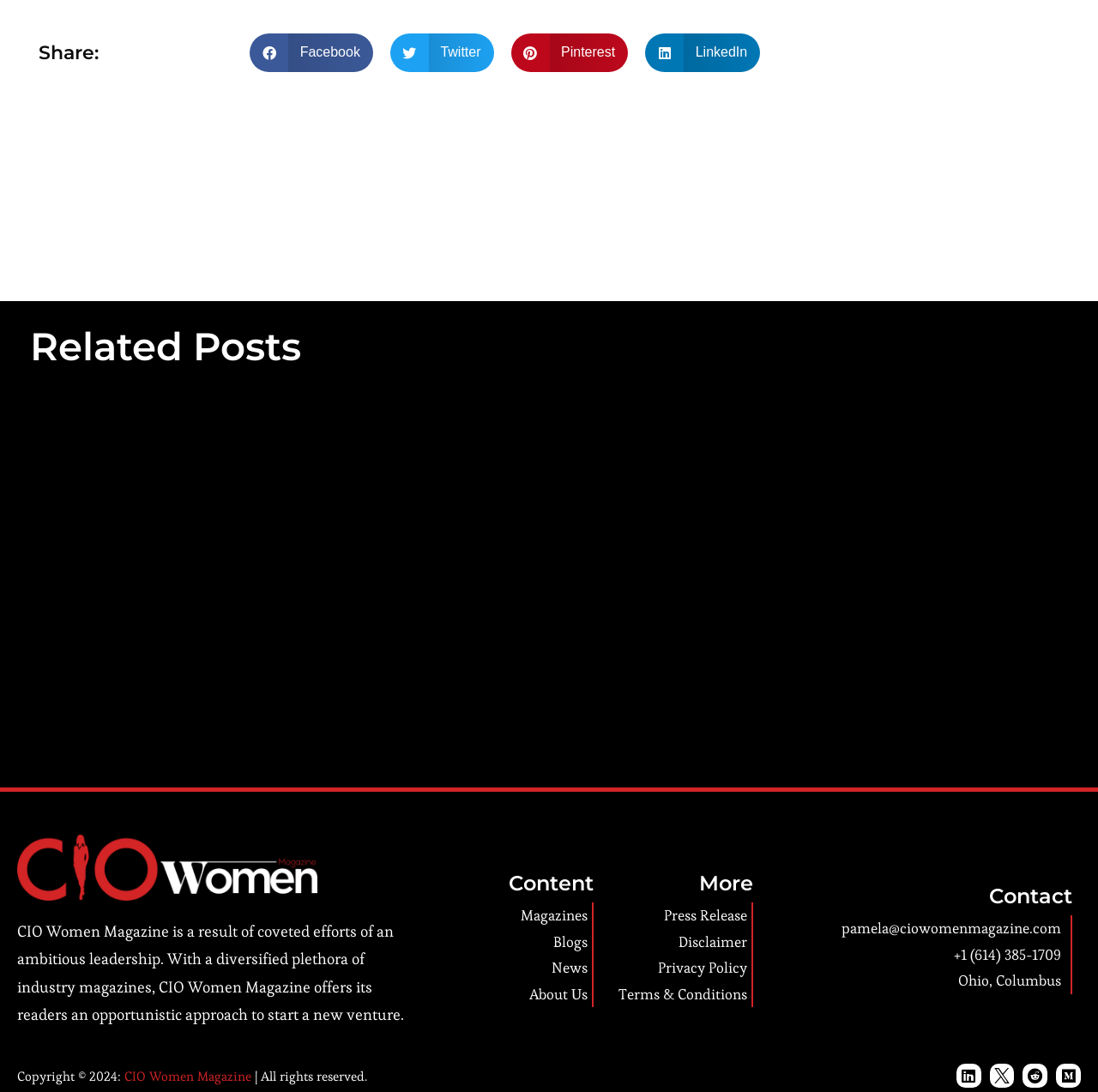Predict the bounding box coordinates of the area that should be clicked to accomplish the following instruction: "Contact via email". The bounding box coordinates should consist of four float numbers between 0 and 1, i.e., [left, top, right, bottom].

[0.702, 0.838, 0.967, 0.862]